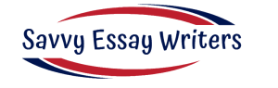What is the purpose of the service represented by the logo?
Please give a detailed and elaborate answer to the question.

The logo represents a service that offers writing assistance and expertise, emphasizing the brand’s focus on quality essay writing and support for academic needs.